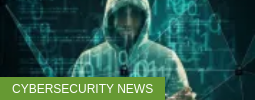What is the background of the image adorned with?
Look at the image and answer the question with a single word or phrase.

Digital elements